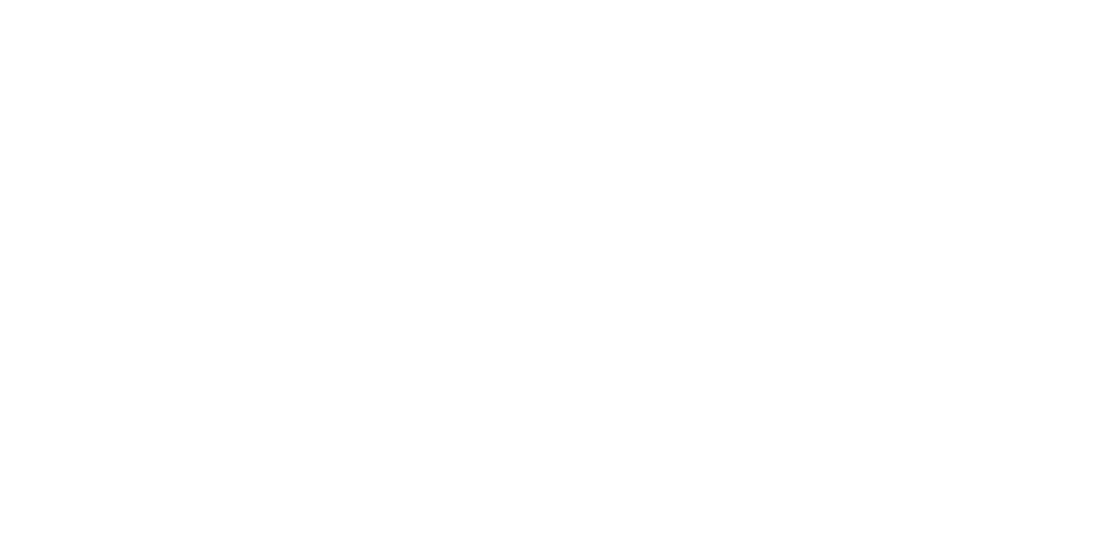What is the purpose of the accompanying text?
Please provide a single word or phrase as your answer based on the image.

To invite those in need for assistance